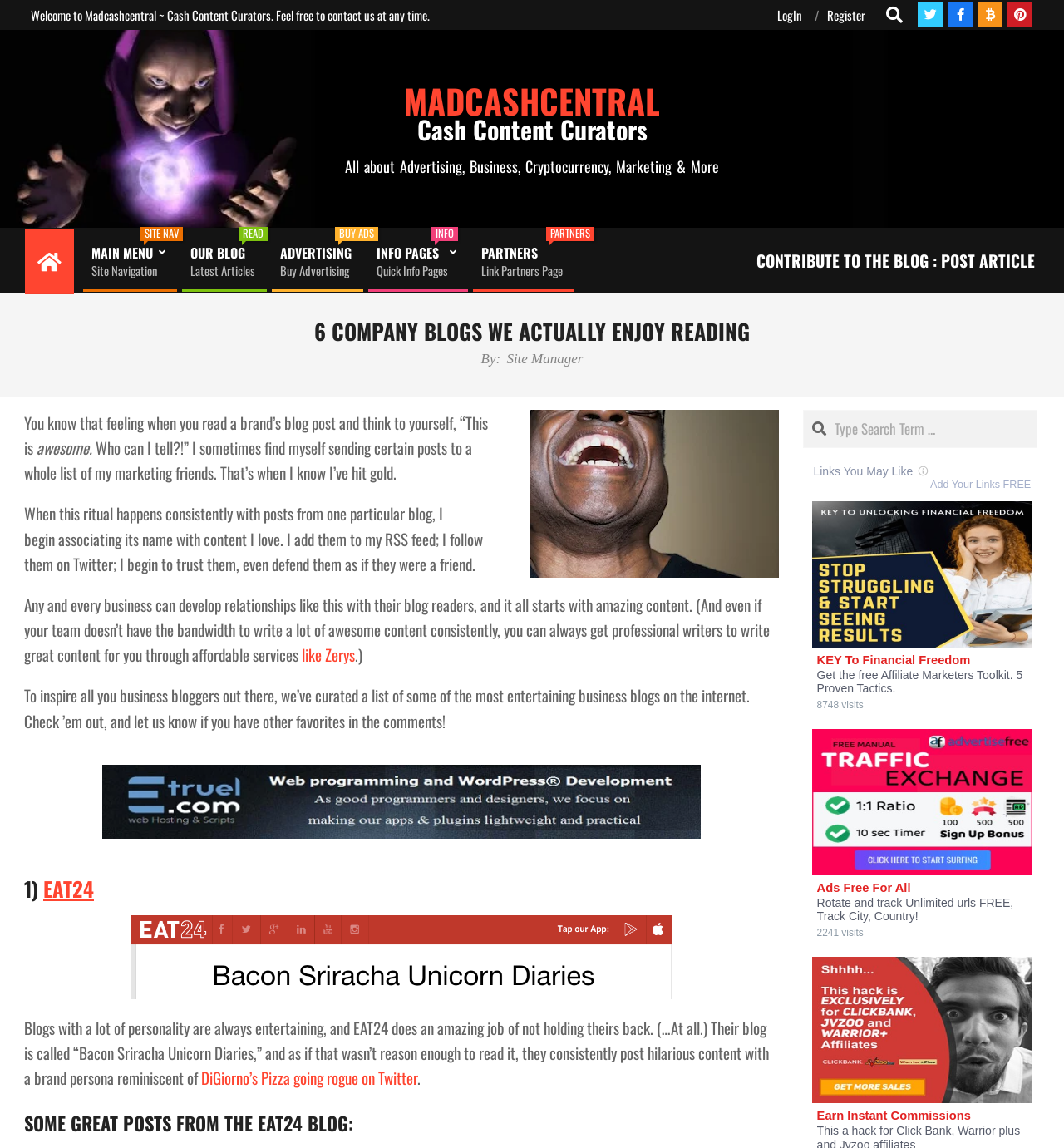Extract the bounding box coordinates for the UI element described as: "Our BlogReadLatest Articles".

[0.167, 0.199, 0.252, 0.257]